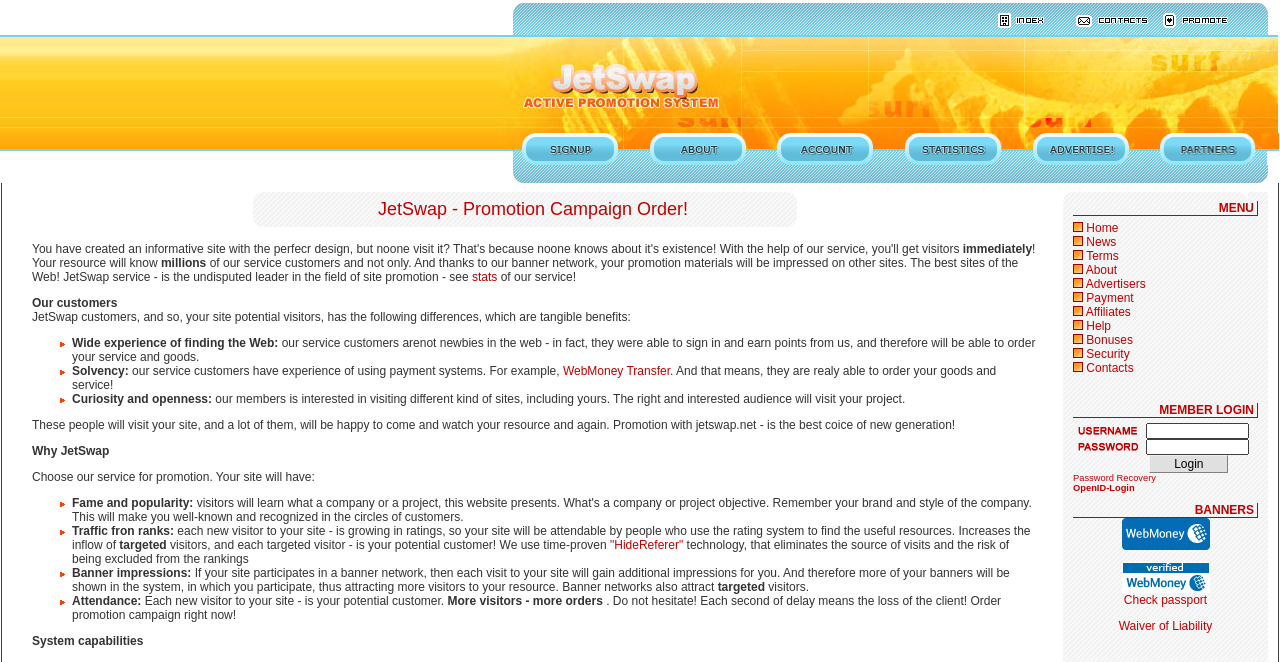What kind of experience do JetSwap's service customers have?
Using the image as a reference, give a one-word or short phrase answer.

Wide experience of finding the Web